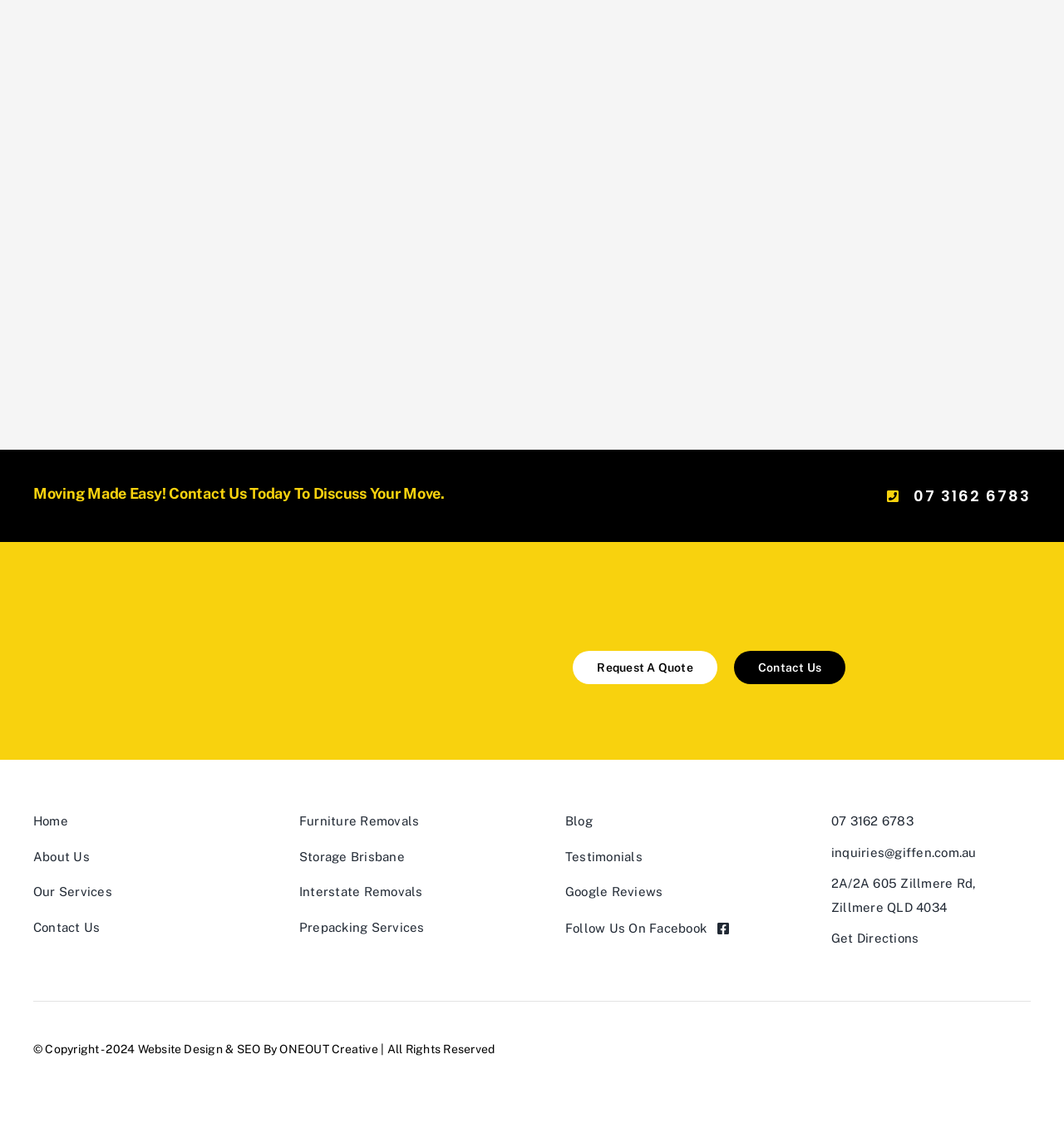Examine the image and give a thorough answer to the following question:
How can I get in touch with the company?

The webpage provides multiple ways to get in touch with the company. The phone number is displayed prominently at the top and bottom of the webpage, and the email address is also provided in the navigation menu. Additionally, there is a 'Get Directions' link, which suggests that customers can visit the company's physical location. This indicates that the company is easily accessible and open to communication with its customers.